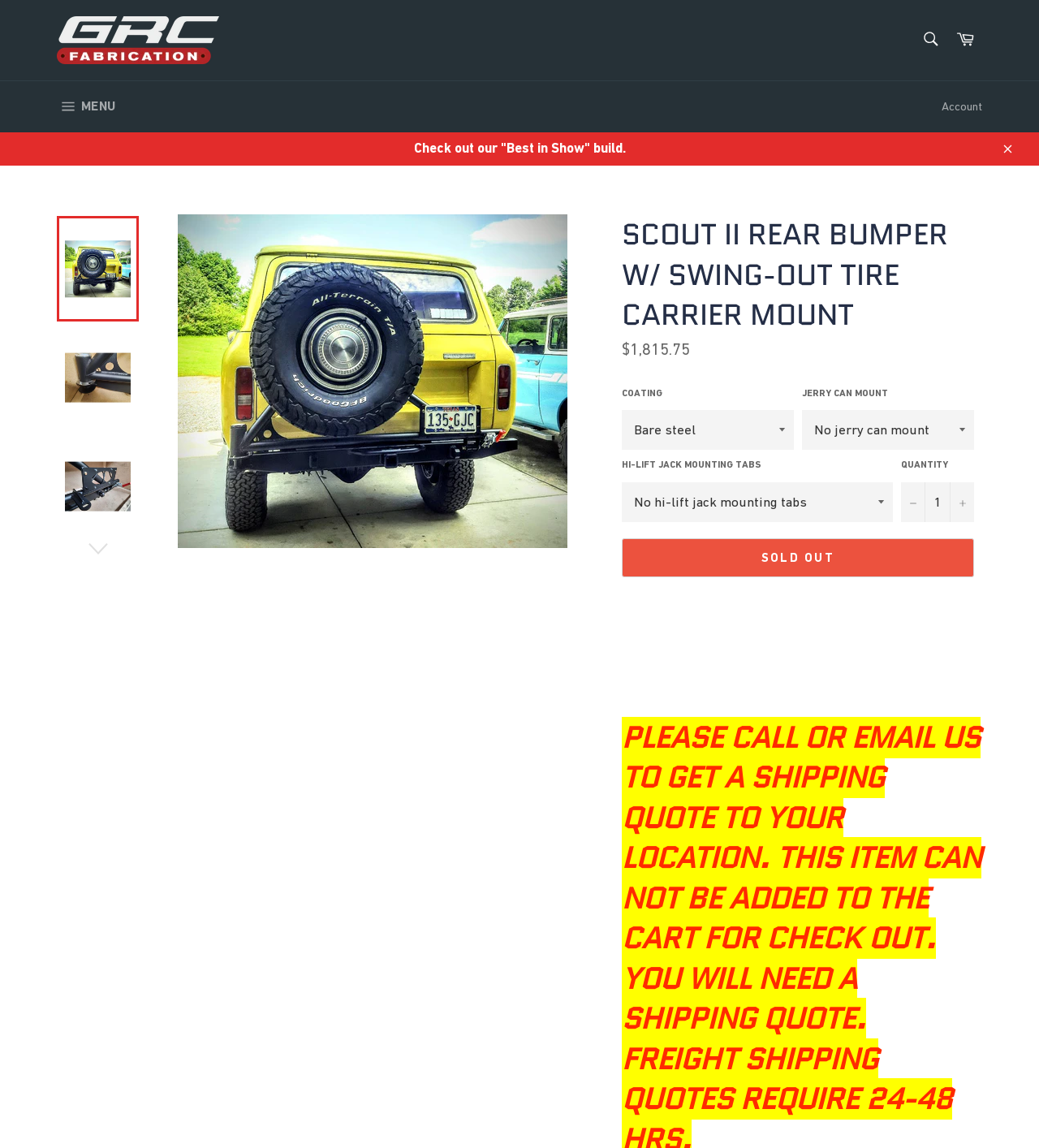Find the bounding box coordinates of the area that needs to be clicked in order to achieve the following instruction: "Increase item quantity by one". The coordinates should be specified as four float numbers between 0 and 1, i.e., [left, top, right, bottom].

[0.914, 0.421, 0.938, 0.456]